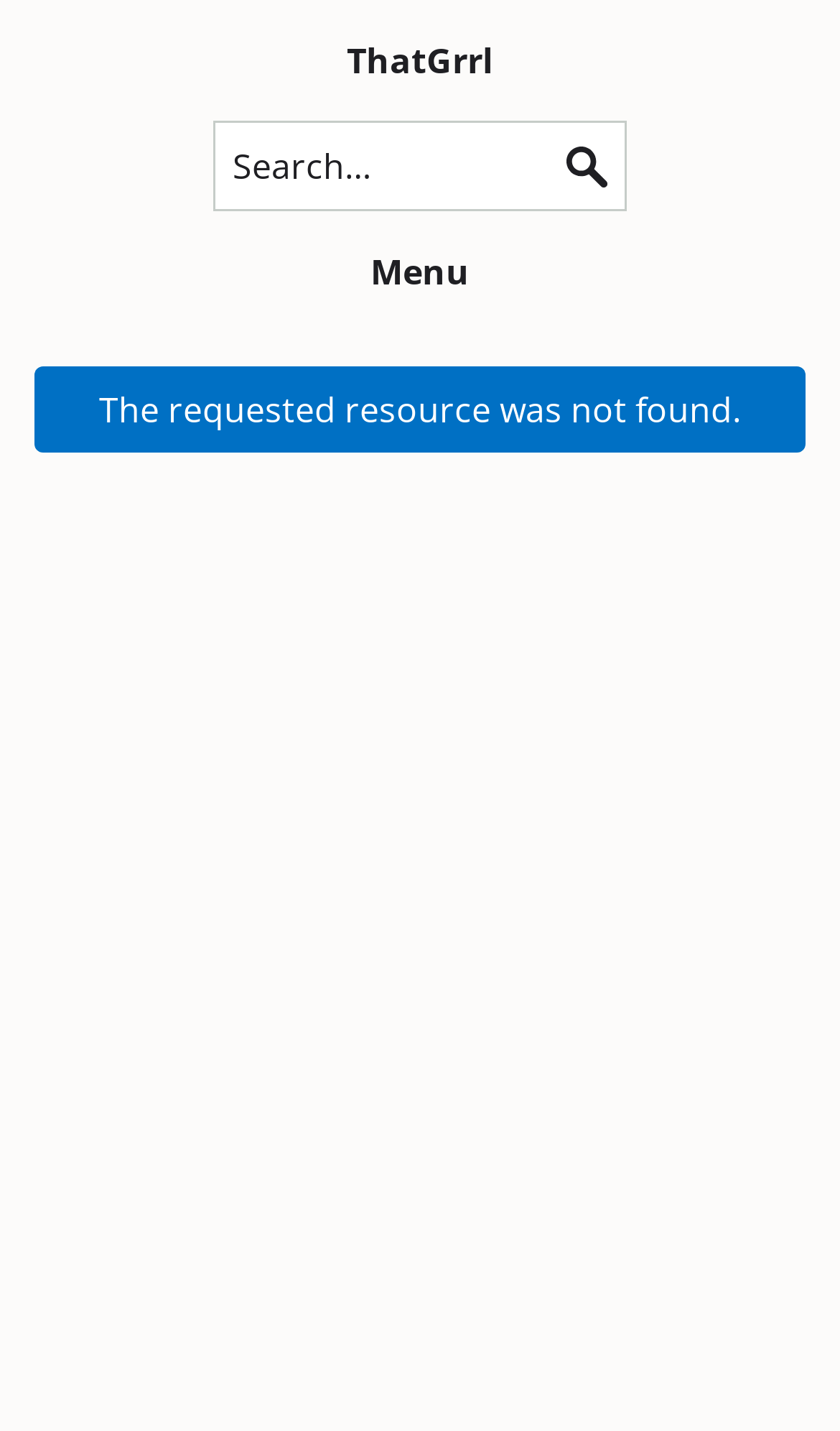Describe all visible elements and their arrangement on the webpage.

This webpage appears to be a blog or personal website, with a strong Canadian theme. At the top left of the page, there is a large heading that reads "ThatGrrl", which is also a link. Below this heading, there is a search bar with a text box and a "Search" button, allowing users to search the blog. 

To the right of the search bar, there is a "Menu" button, which suggests that there may be additional content or features available on the website. 

The main content of the page is a notification that the requested resource was not found, indicating that the user may have encountered an error or that the page they were looking for is not available. This notification is centered on the page and takes up a significant amount of space.